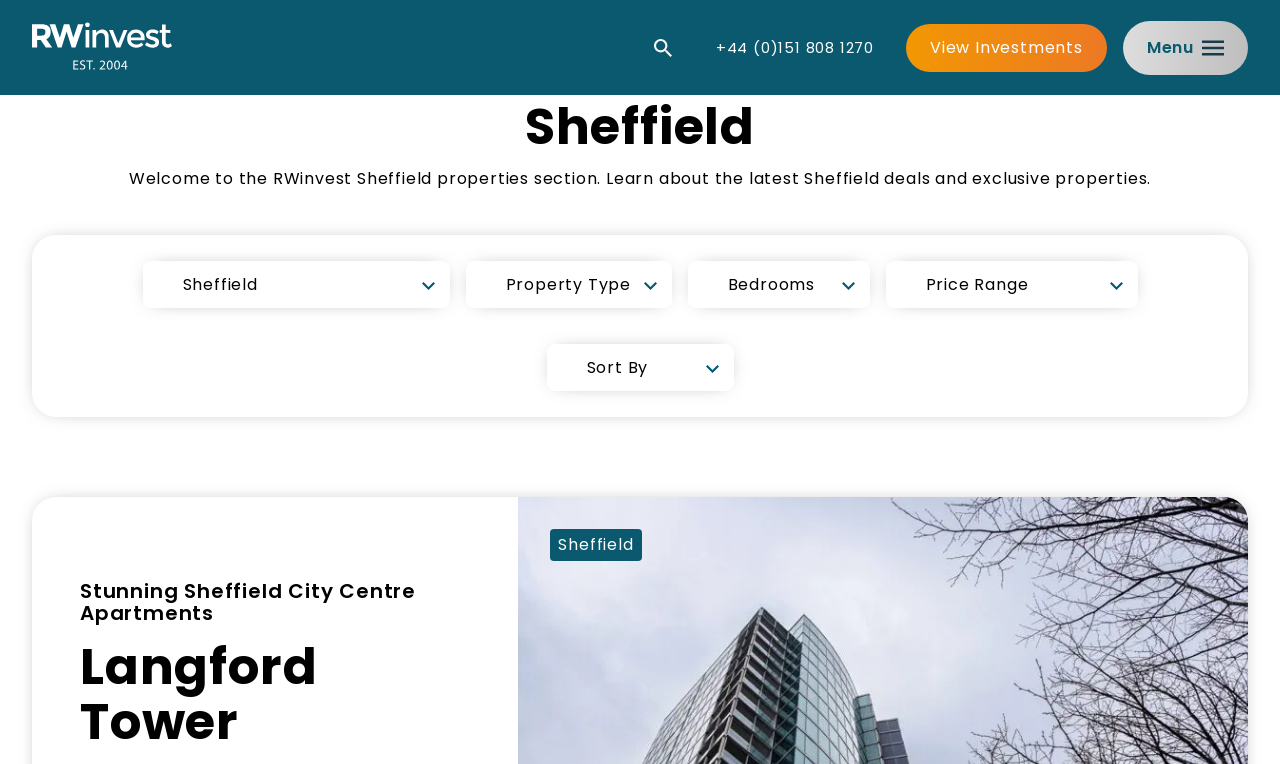What is the name of the city mentioned on the webpage?
Please respond to the question with a detailed and thorough explanation.

I found multiple instances of the text 'Sheffield' on the webpage, including a heading element and a static text element, indicating that Sheffield is a city being referred to on the webpage.